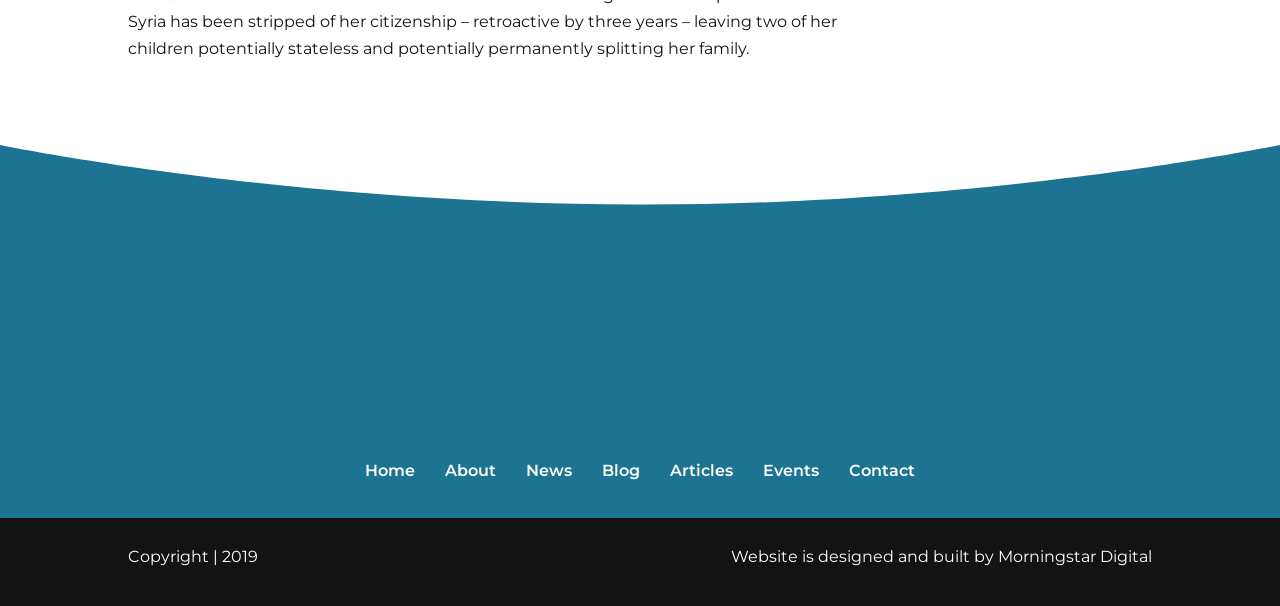What year is the copyright for?
Examine the screenshot and reply with a single word or phrase.

2019